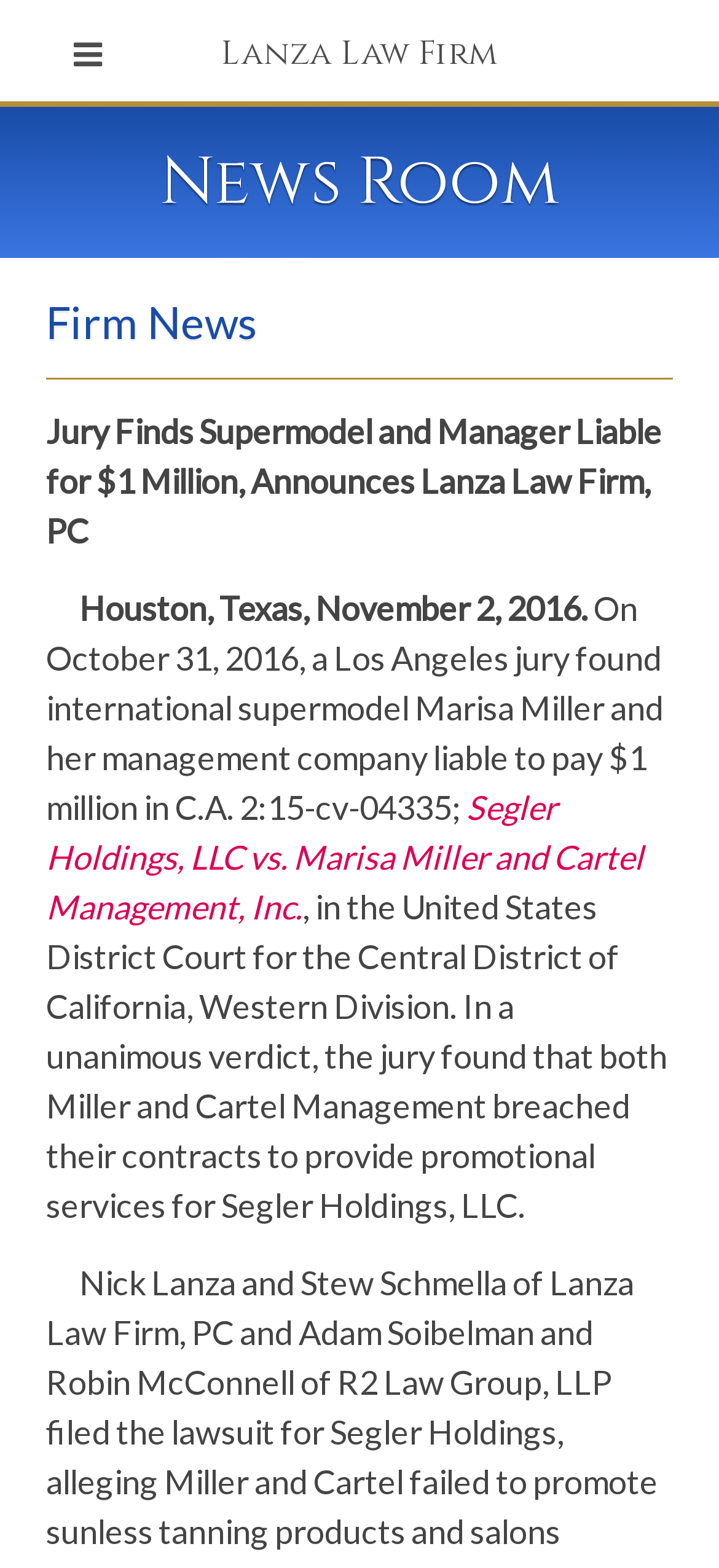Use a single word or phrase to answer the question: 
What is the type of news article?

Firm News